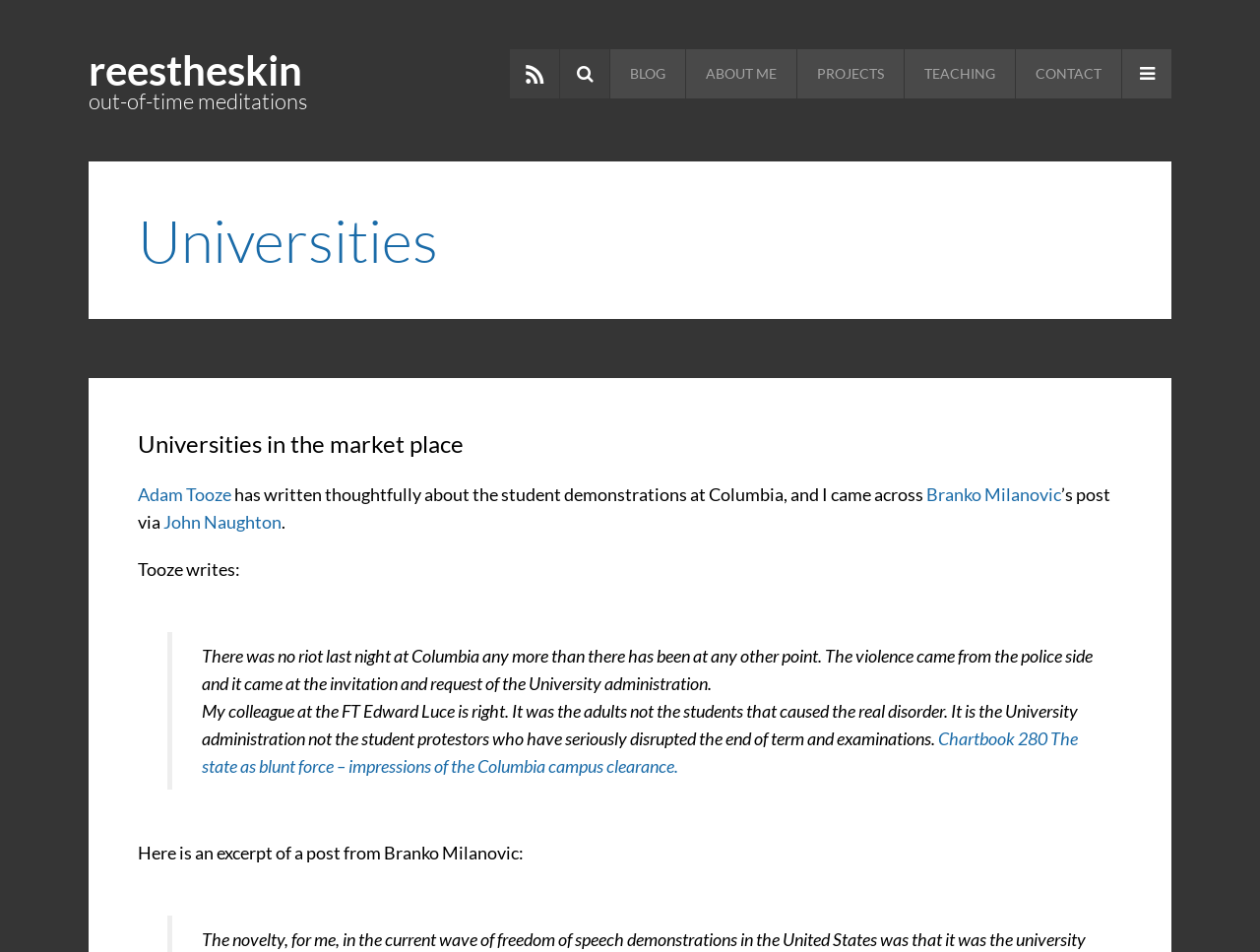Provide your answer in a single word or phrase: 
What is the first link on the webpage?

reestheskin out-of-time meditations